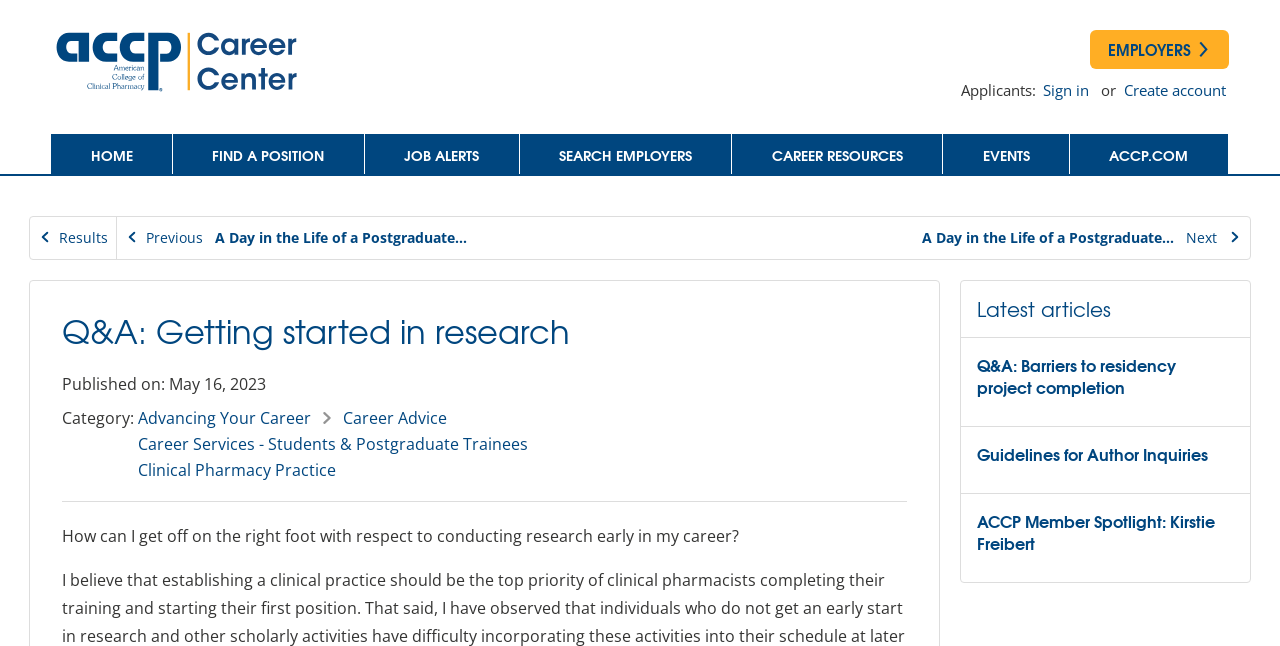Highlight the bounding box of the UI element that corresponds to this description: "Clinical Pharmacy Practice".

[0.108, 0.711, 0.263, 0.745]